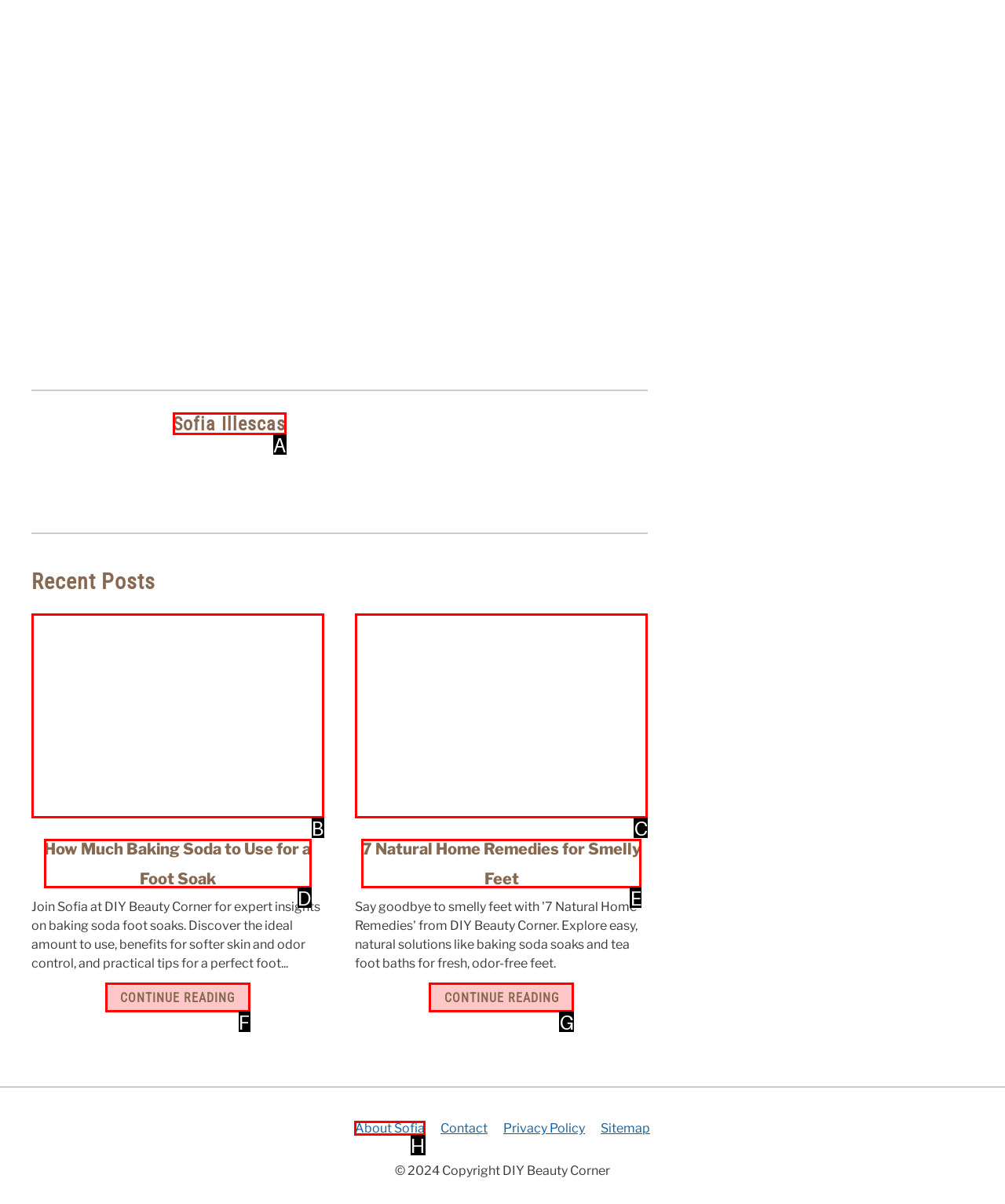Which option should be clicked to execute the task: Visit About Sofia page?
Reply with the letter of the chosen option.

H